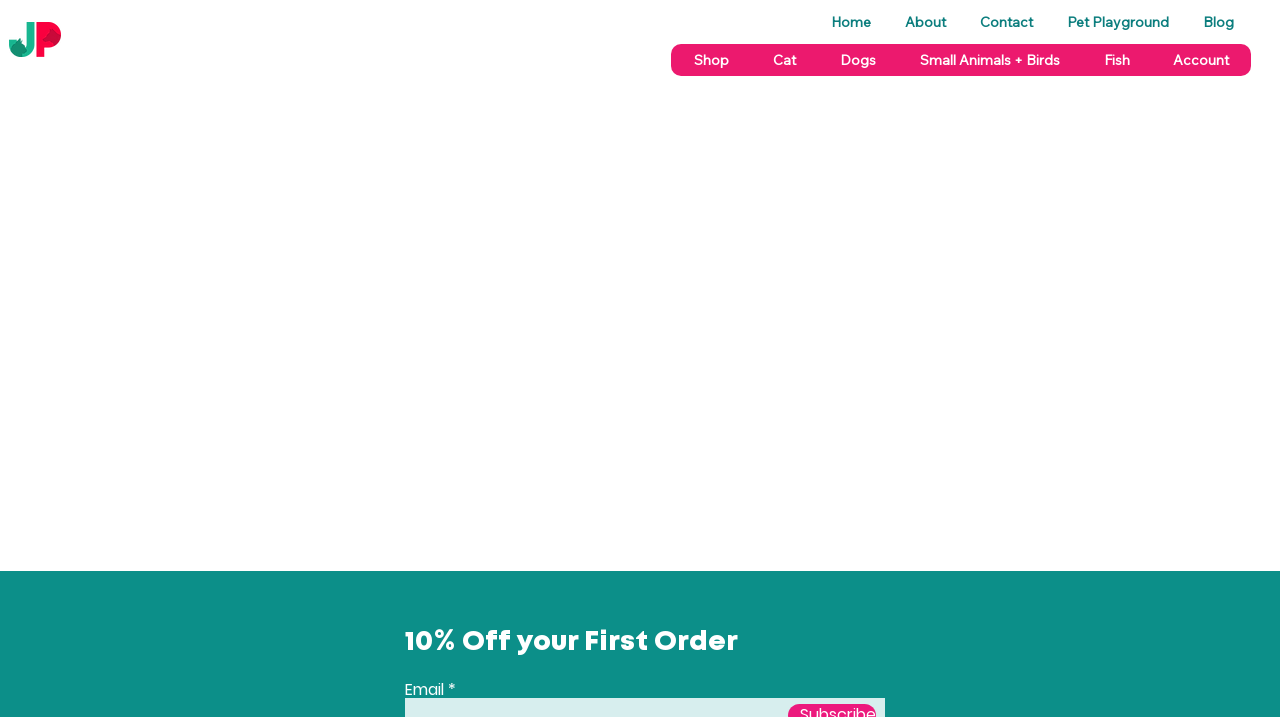How many categories are there in the shop?
Using the image, elaborate on the answer with as much detail as possible.

The shop categories can be found in the navigation menu at the top of the webpage. There are 5 categories: 'Cat', 'Dogs', 'Small Animals + Birds', 'Fish', and 'Shop'.